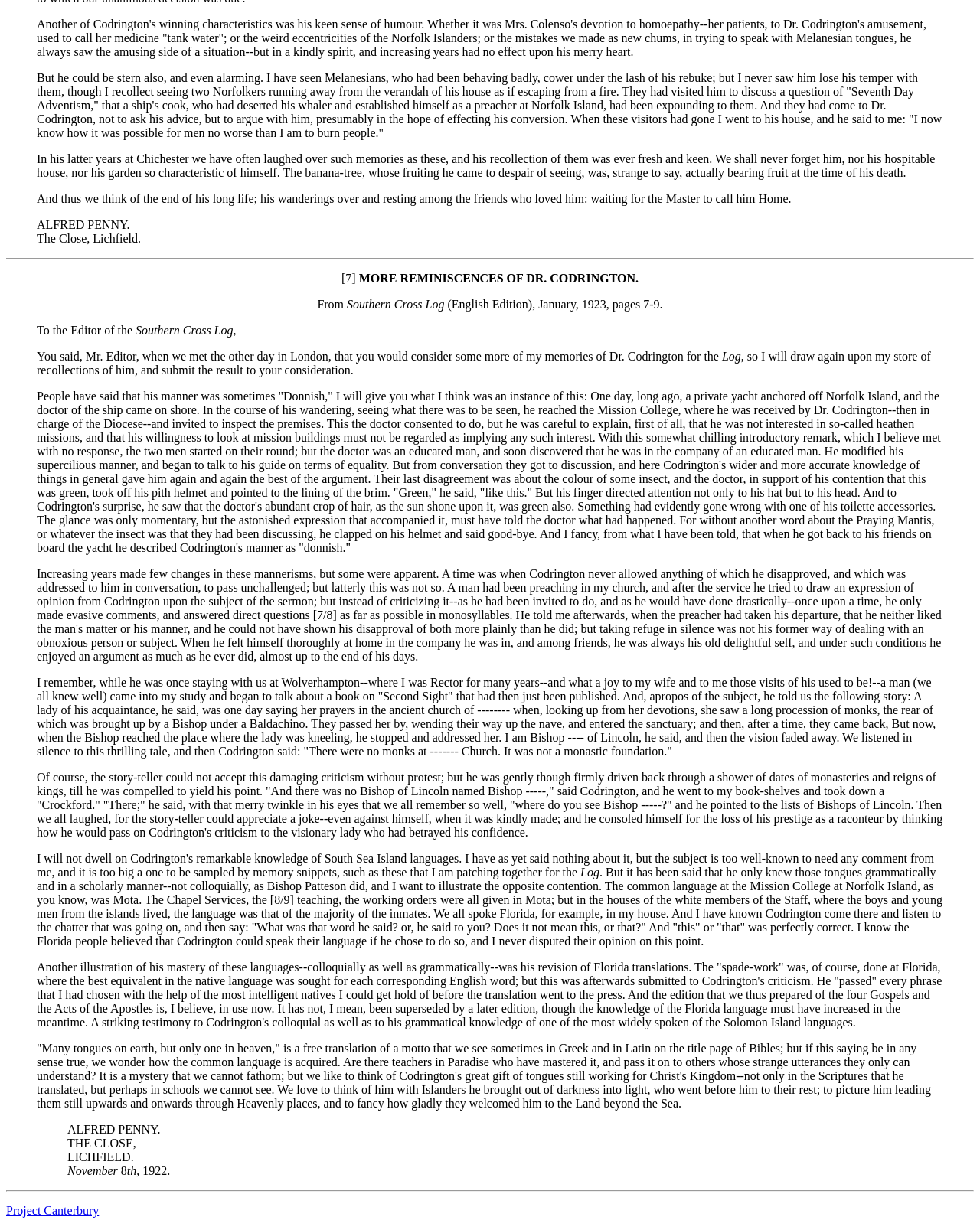Identify the bounding box of the HTML element described as: "Project Canterbury".

[0.006, 0.979, 0.101, 0.989]